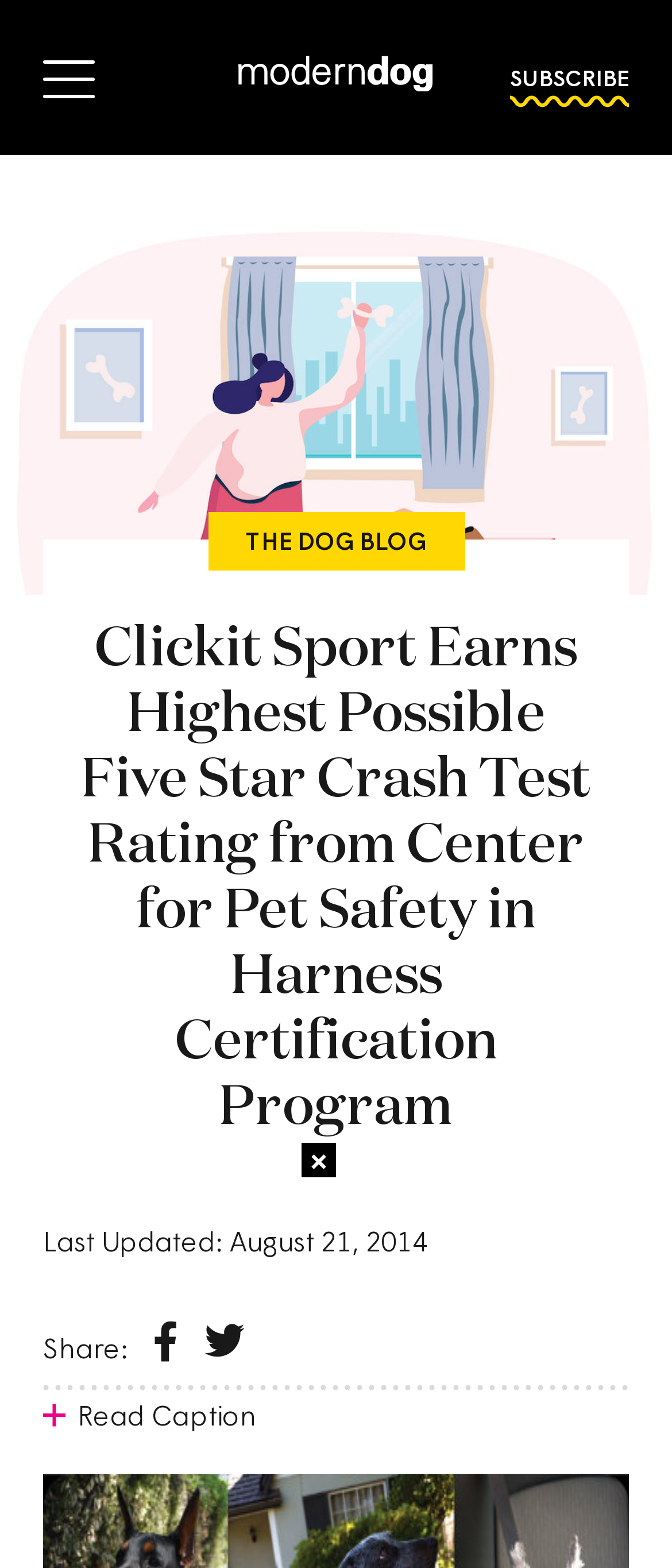Give the bounding box coordinates for the element described as: "Subscribe".

[0.759, 0.04, 0.936, 0.059]